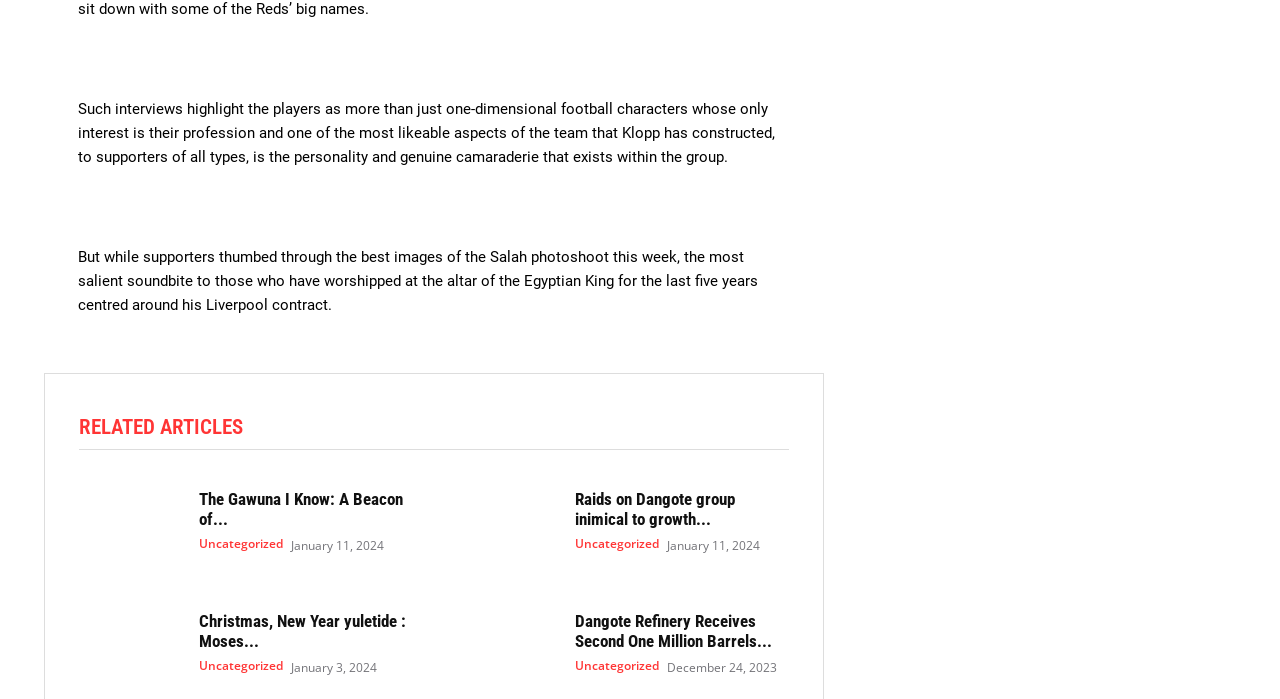Provide a single word or phrase answer to the question: 
What is the title of the section containing the article 'The Gawuna I Know: A Beacon of Leadership for Kano State'?

RELATED ARTICLES